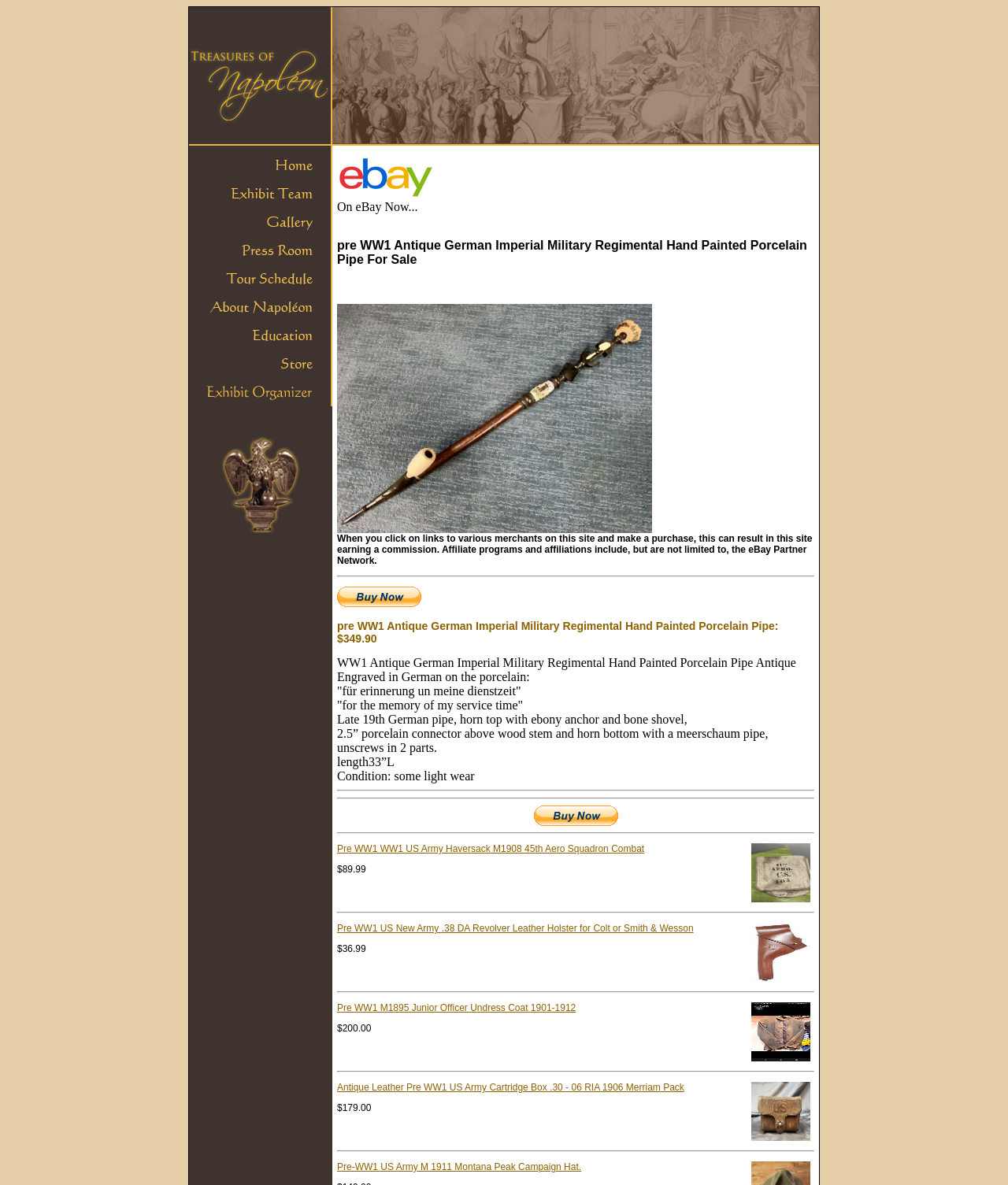Identify the bounding box coordinates for the region to click in order to carry out this instruction: "Buy the 'pre WW1 Antique German Imperial Military Regimental Hand Painted Porcelain Pipe' now". Provide the coordinates using four float numbers between 0 and 1, formatted as [left, top, right, bottom].

[0.334, 0.505, 0.418, 0.514]